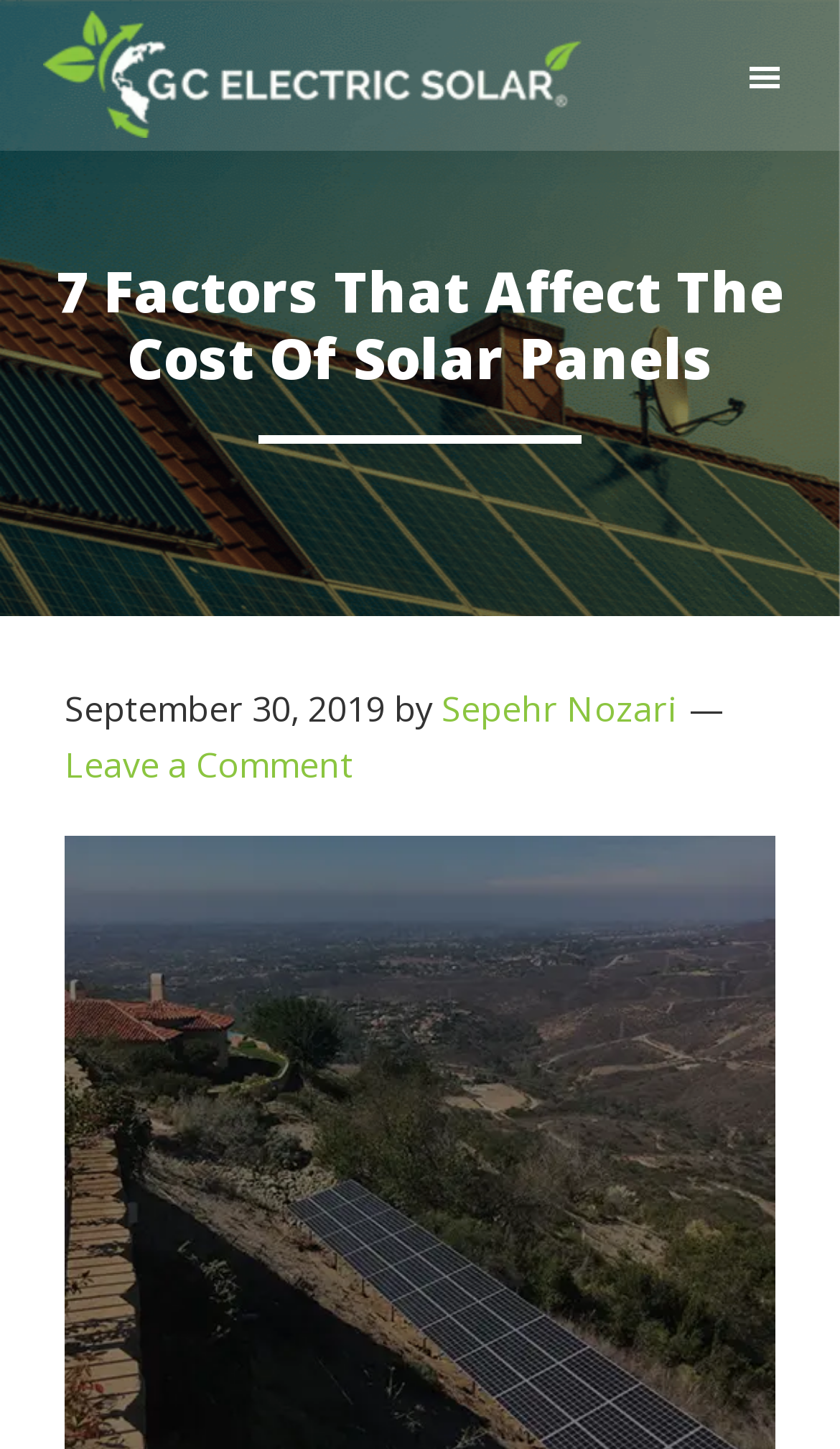Bounding box coordinates should be in the format (top-left x, top-left y, bottom-right x, bottom-right y) and all values should be floating point numbers between 0 and 1. Determine the bounding box coordinate for the UI element described as: Sepehr Nozari

[0.526, 0.473, 0.805, 0.506]